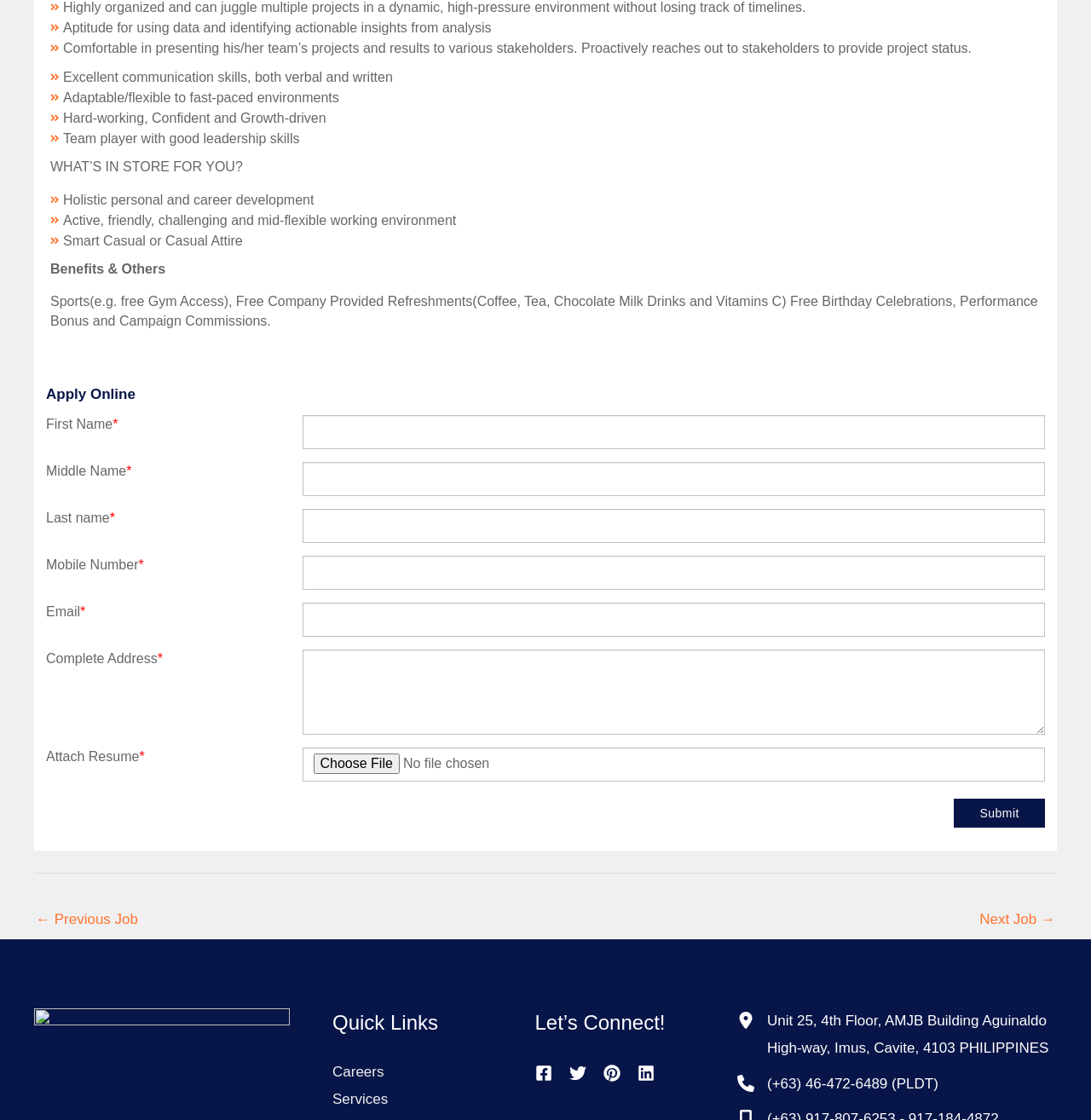Answer the following query with a single word or phrase:
What is the purpose of the 'Attach Resume' section?

To upload resume